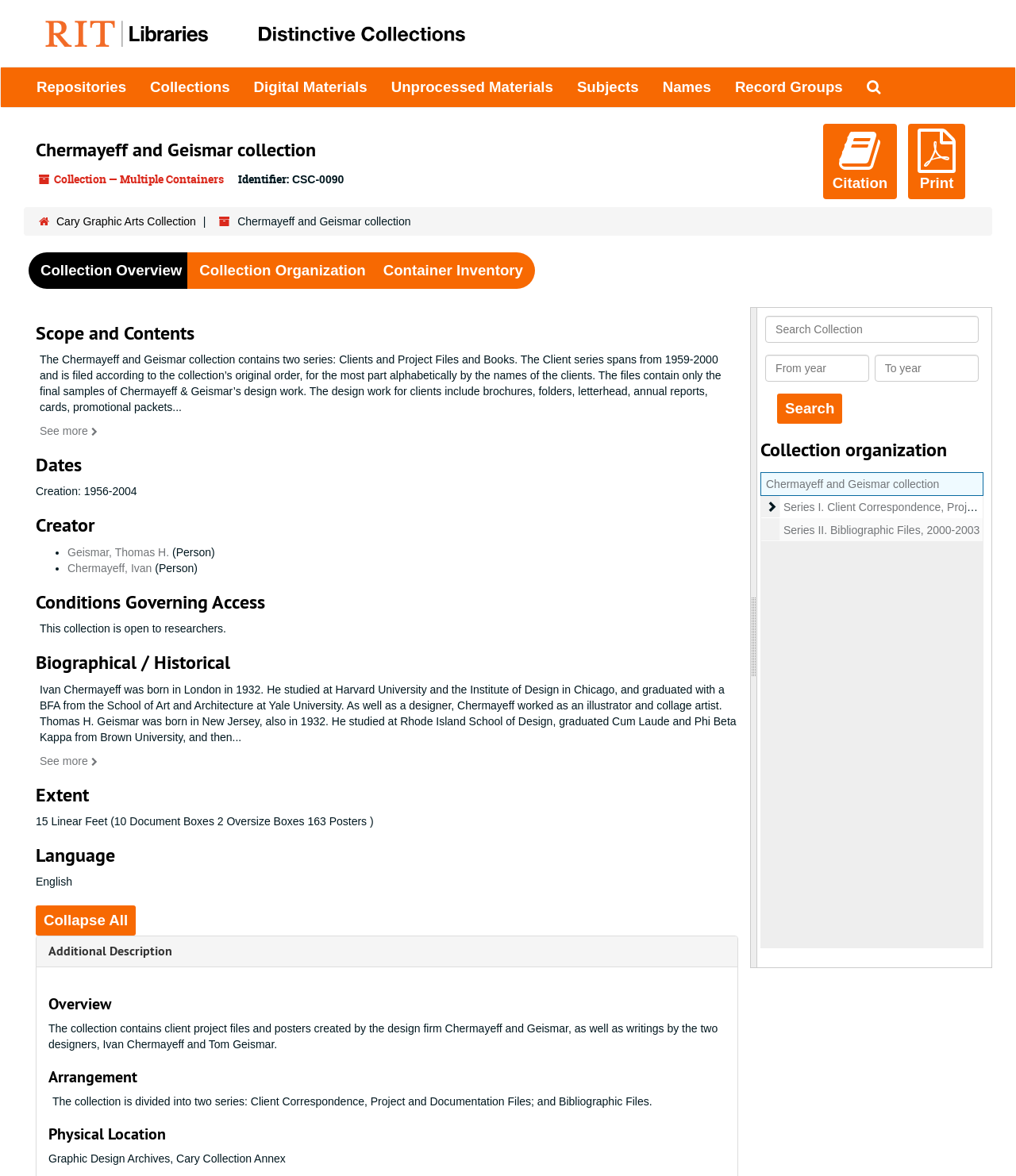Can you specify the bounding box coordinates of the area that needs to be clicked to fulfill the following instruction: "Expand the 'Series I. Client Correspondence, Project and Documentation Files' section"?

[0.749, 0.421, 0.77, 0.441]